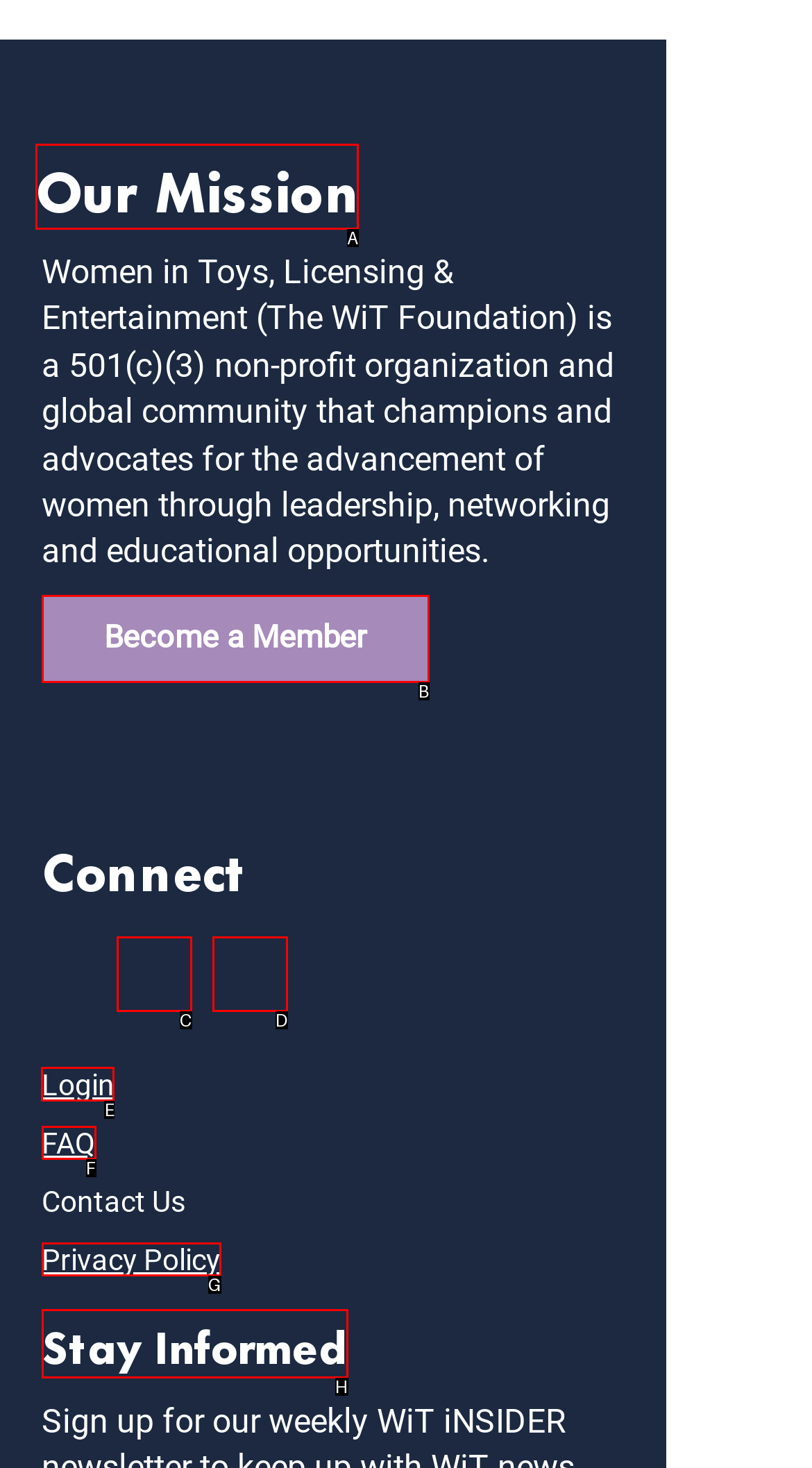Choose the HTML element you need to click to achieve the following task: Call the company
Respond with the letter of the selected option from the given choices directly.

None